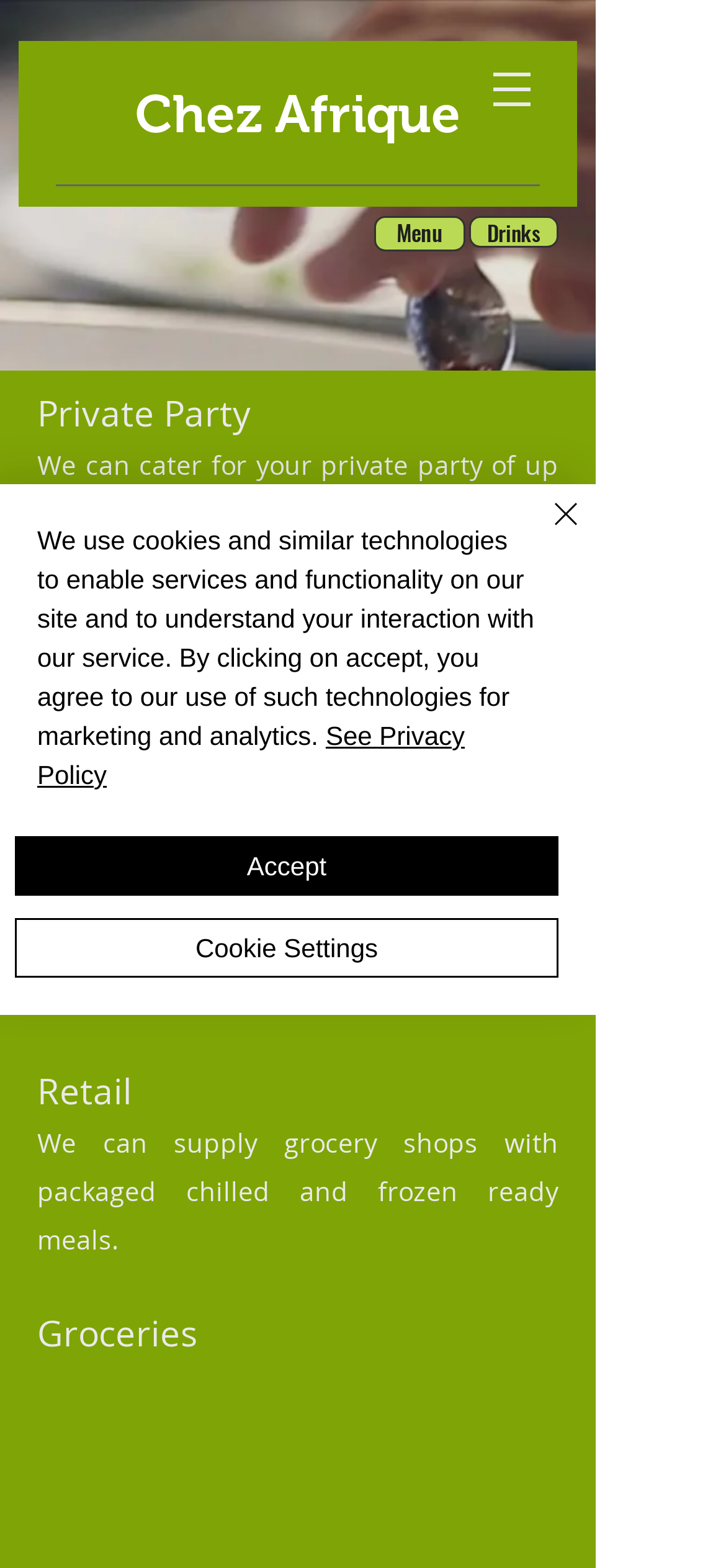Please identify the bounding box coordinates of the clickable region that I should interact with to perform the following instruction: "Click the 'Menu' link". The coordinates should be expressed as four float numbers between 0 and 1, i.e., [left, top, right, bottom].

[0.515, 0.138, 0.641, 0.161]